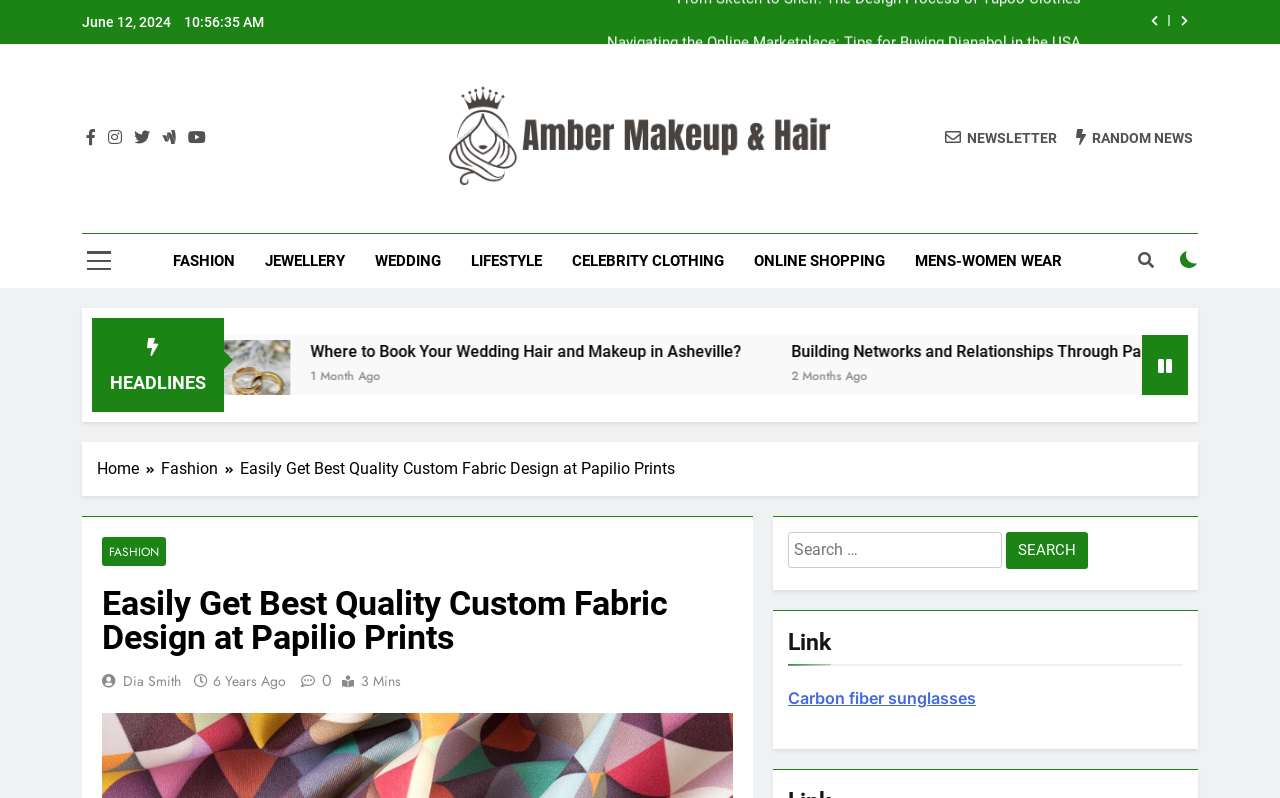Find the bounding box coordinates of the element you need to click on to perform this action: 'Click on the 'Elevate Your Look: The Latest Trends in Colored Contacts for Astigmatism' link'. The coordinates should be represented by four float values between 0 and 1, in the format [left, top, right, bottom].

[0.926, 0.426, 0.984, 0.52]